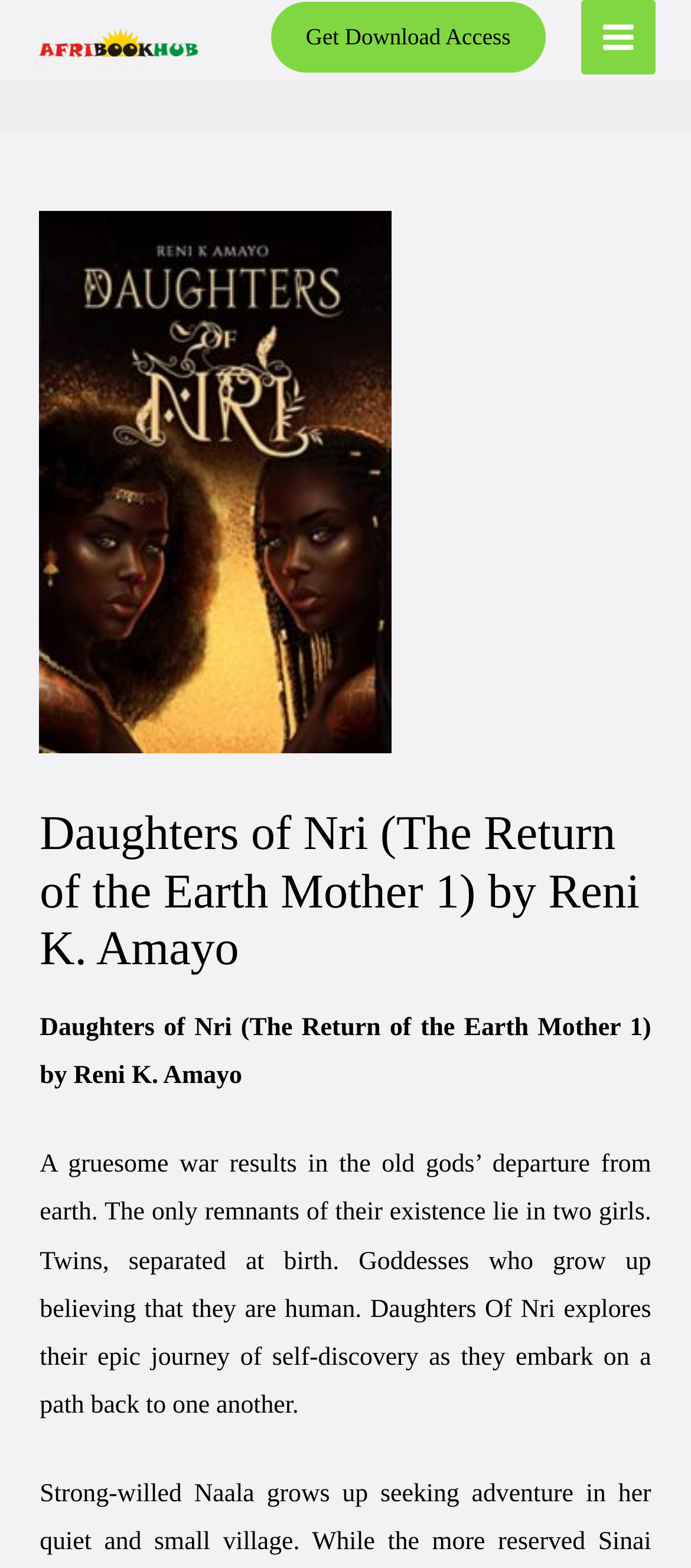Using the information shown in the image, answer the question with as much detail as possible: What is the purpose of the 'Get Download Access' link?

I inferred this answer by analyzing the text content of the link element, which is 'Get Download Access'. This text suggests that the link is intended to provide access to download the book, possibly in a digital format.